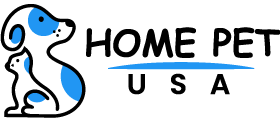What is the dominant color used in the logo?
From the image, respond with a single word or phrase.

Blue